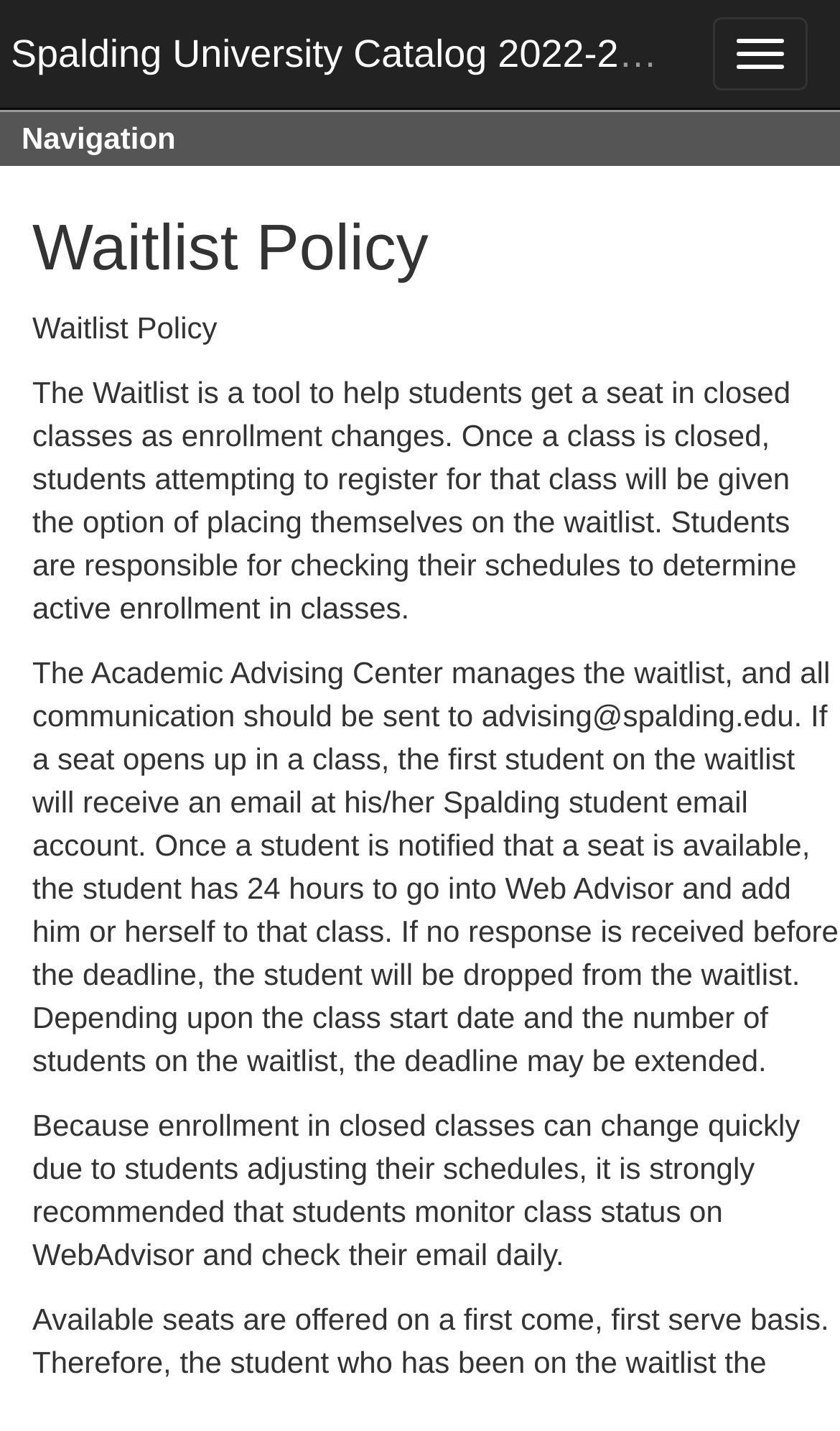Provide your answer to the question using just one word or phrase: What is the purpose of the waitlist?

To help students get a seat in closed classes